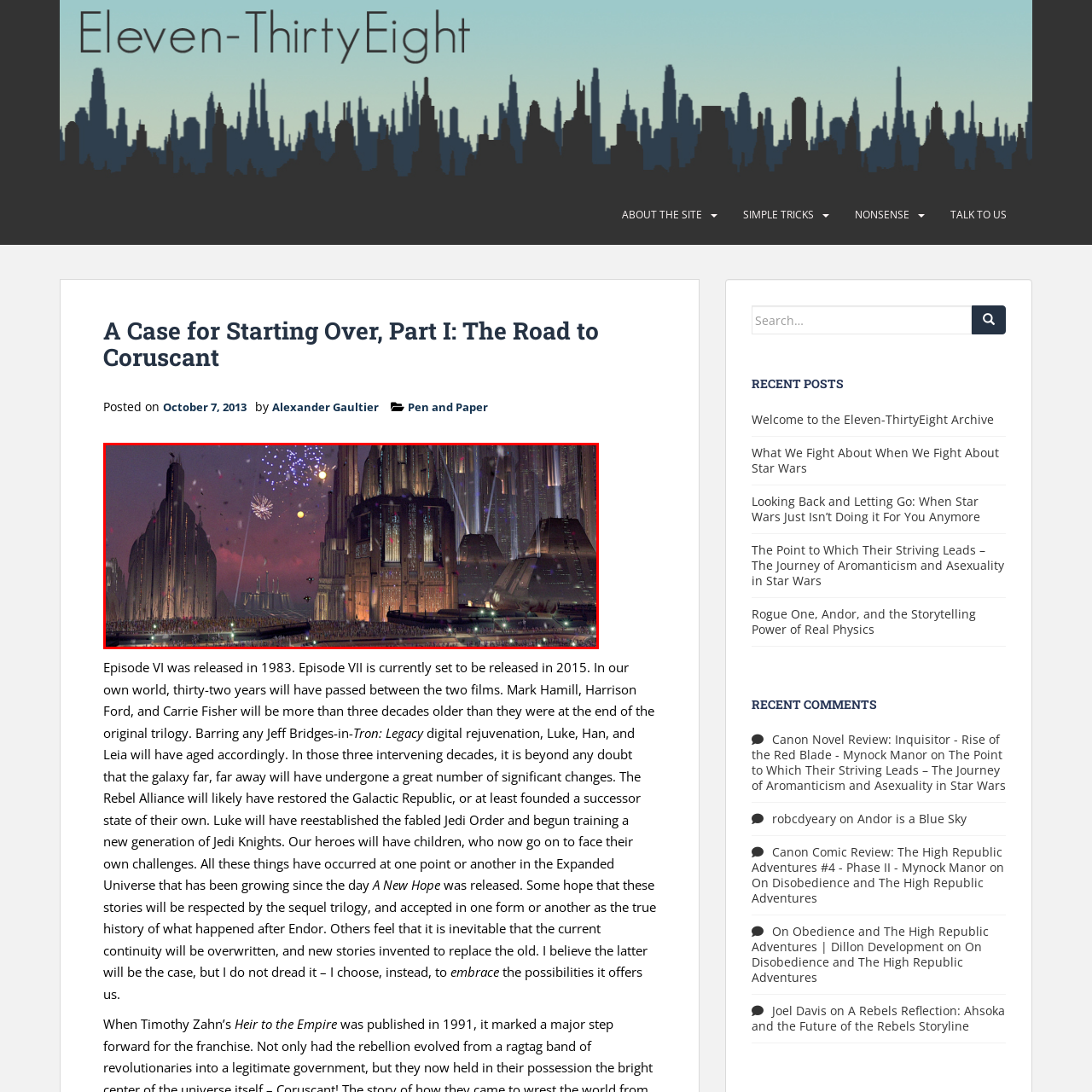Provide an in-depth caption for the image inside the red boundary.

The image captures a vibrant scene from the Star Wars universe, specifically depicting the grandeur of the Imperial Center on Coruscant. In the foreground, a large crowd gathers, celebrating under a shimmering night sky adorned with colorful fireworks and bright lights. Towering structures, characterized by their sleek and futuristic designs, dominate the skyline, reflecting the advanced civilization of the Galactic Empire. The blend of architectural styles and the atmospheric lighting creates a sense of awe and festivity, hinting at the significance of the moment being celebrated. This dynamic tableau invites viewers to immerse themselves in the bustling life of a galactic capital during a pivotal time.